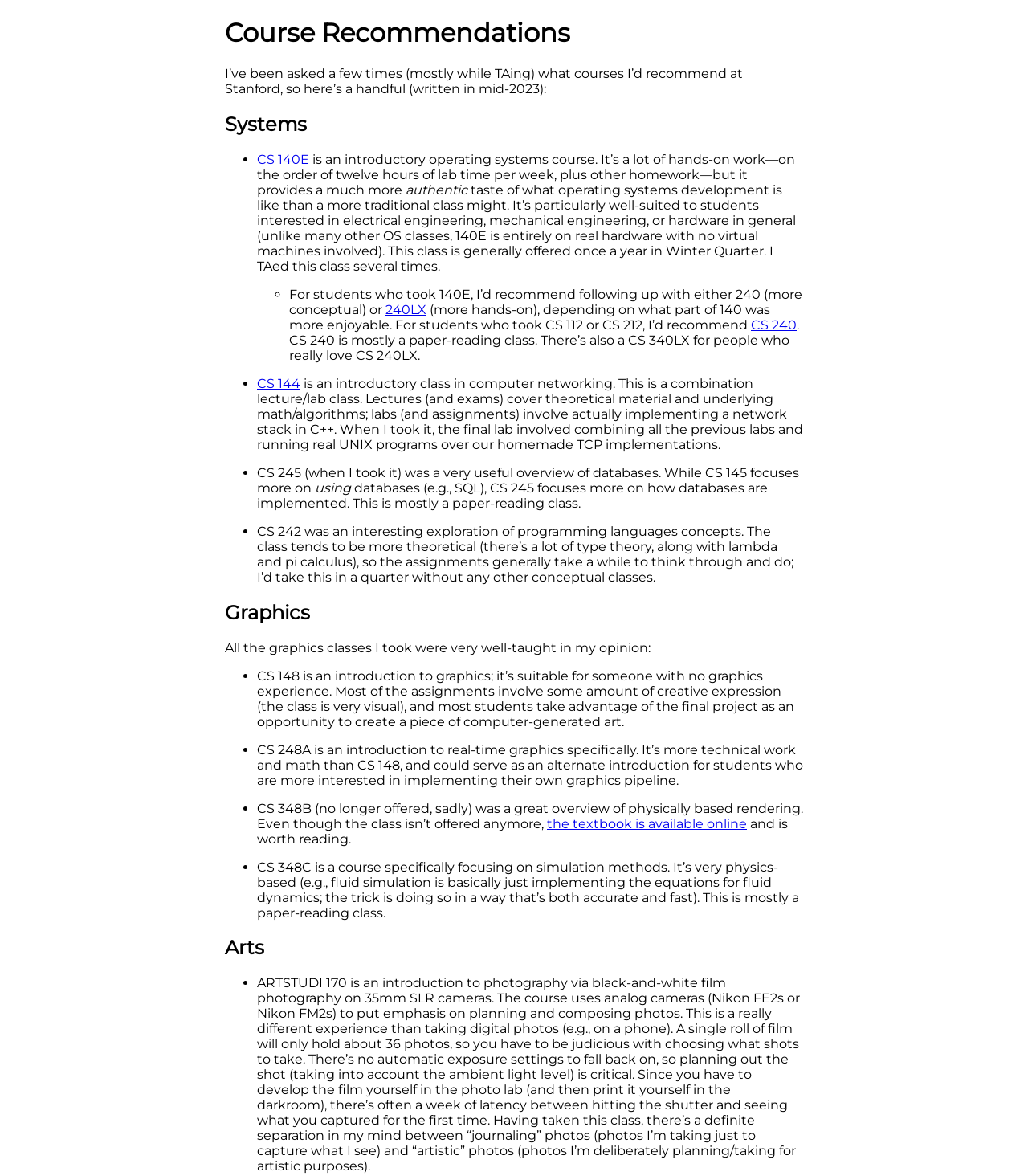Use one word or a short phrase to answer the question provided: 
What type of courses are recommended?

Stanford courses